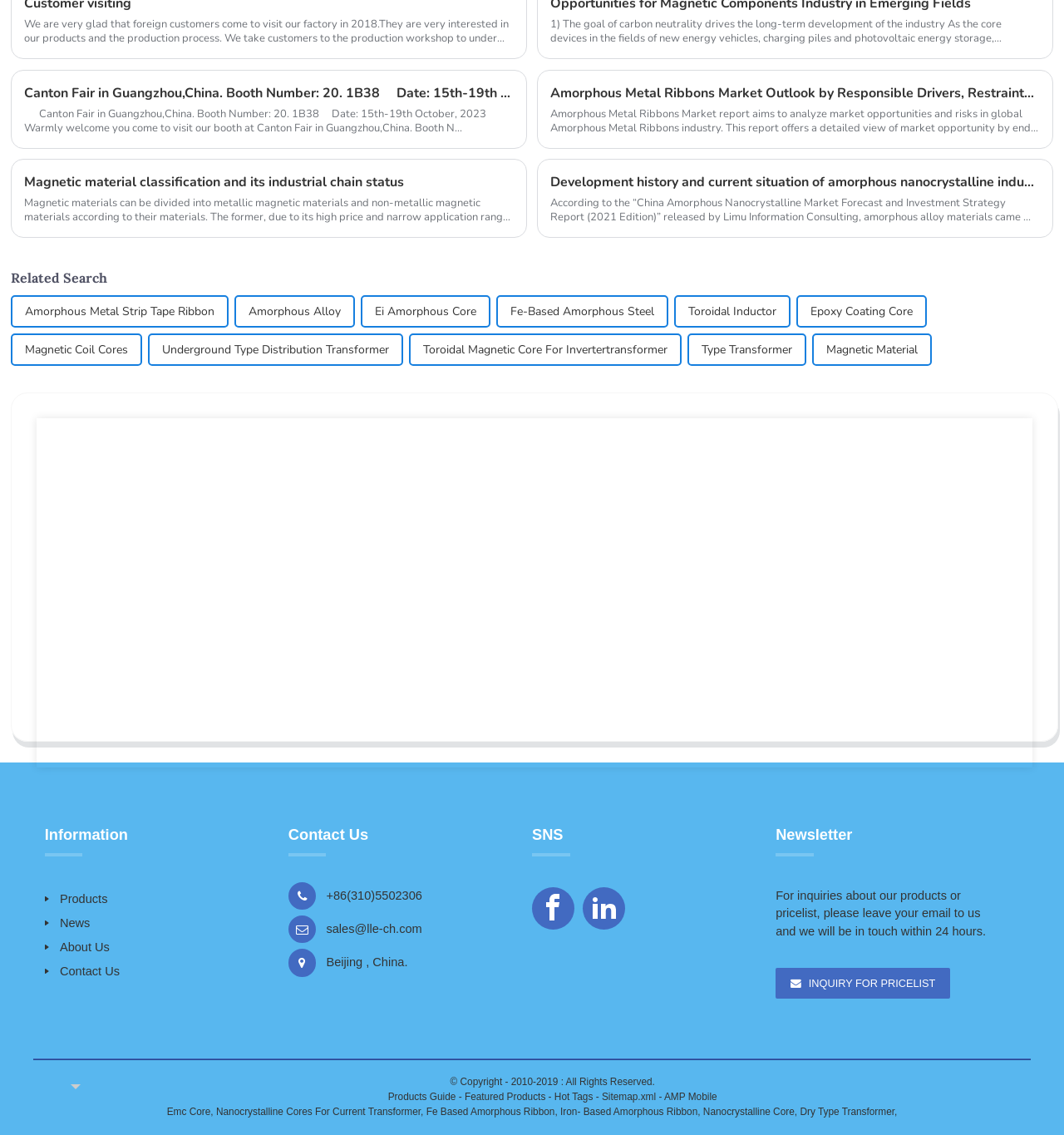Please identify the bounding box coordinates of the clickable area that will allow you to execute the instruction: "Follow on facebook".

[0.5, 0.781, 0.54, 0.819]